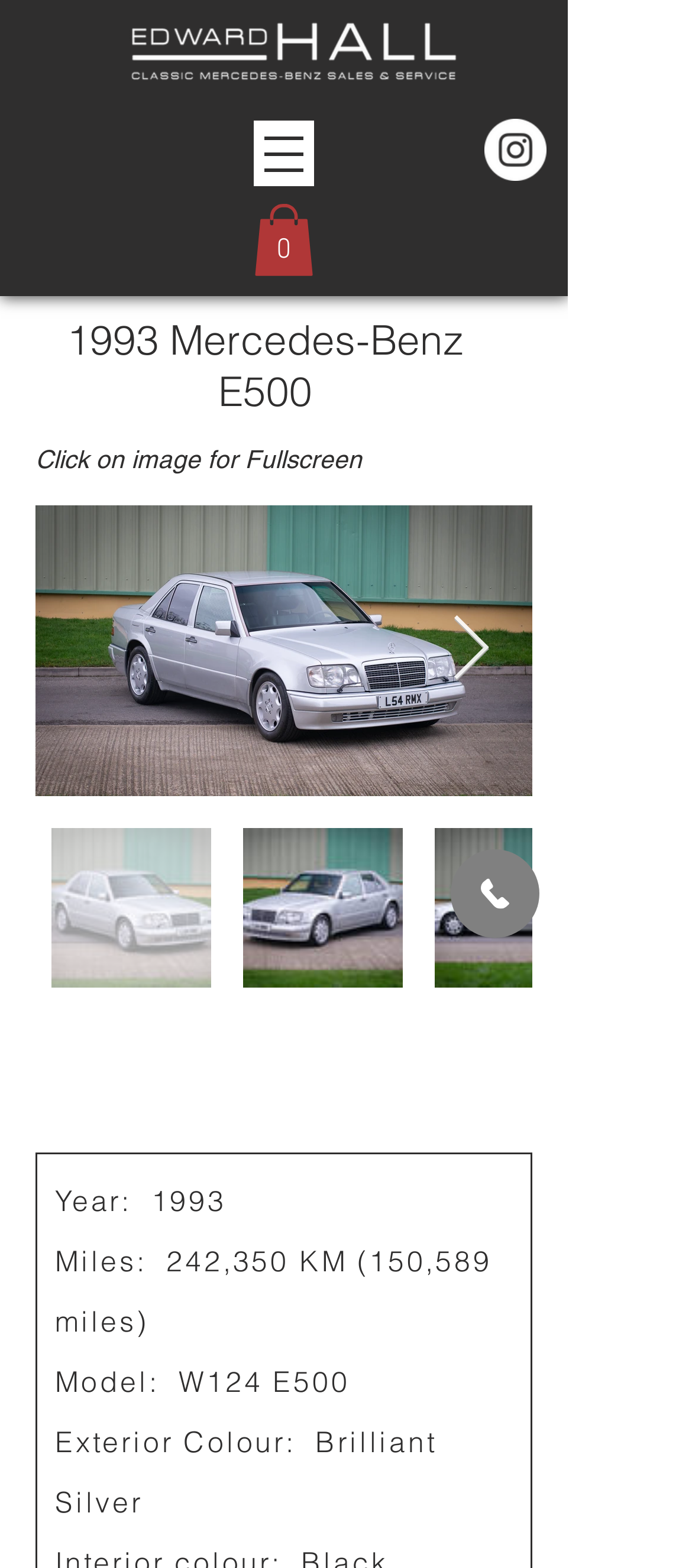What is the action of the button at the top right corner?
Please give a detailed and elaborate explanation in response to the question.

I found the answer by looking at the button element with the text 'Open navigation menu' which has a bounding box at [0.367, 0.077, 0.454, 0.119]. This element is likely a navigation menu button.